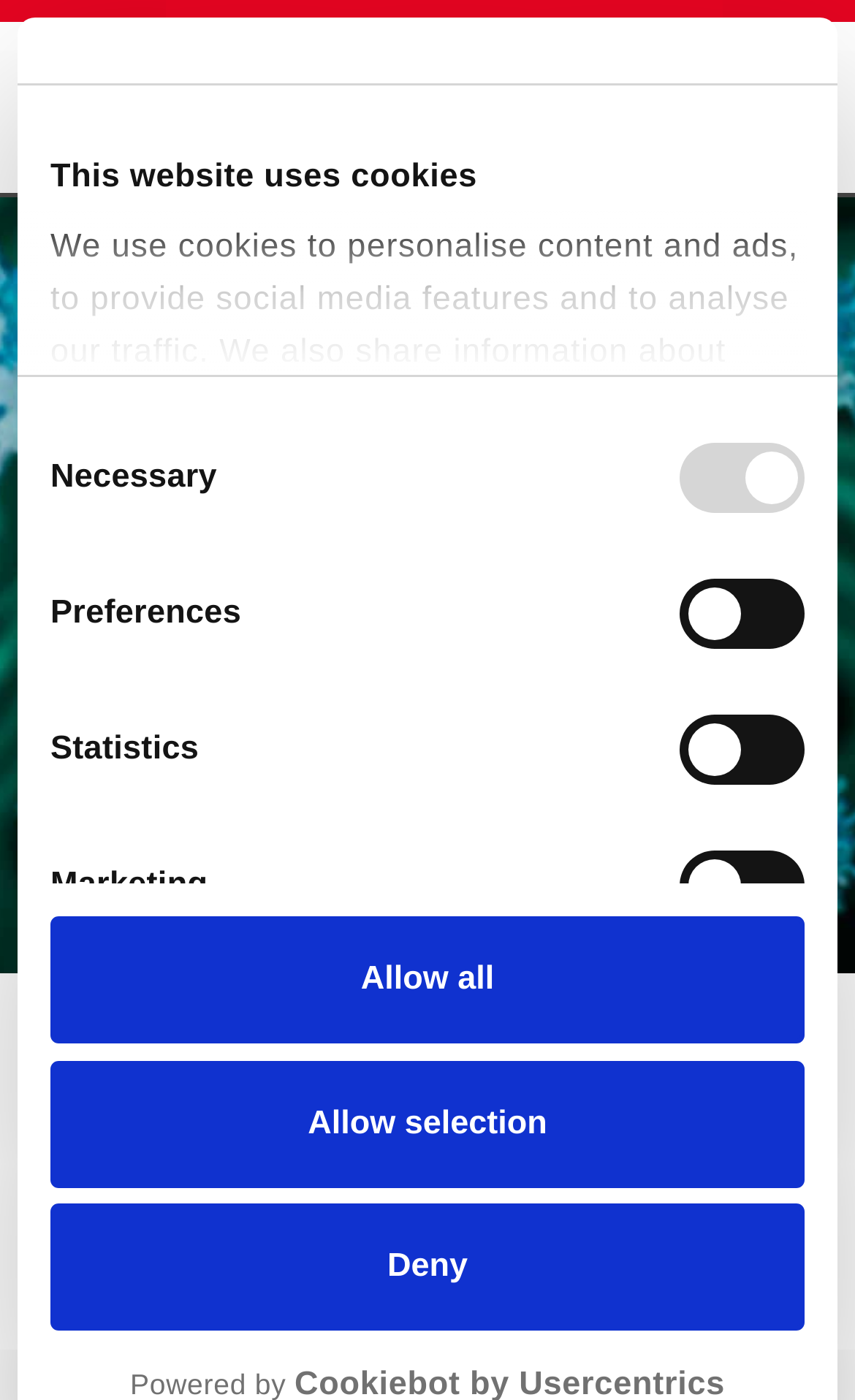Detail the various sections and features of the webpage.

The webpage is about working from home in a coronavirus world, with a focus on preparing IT systems for remote working. At the top left corner, there is a link to "ICT Solutions Limited". Next to it, there is an image, and a button to toggle navigation.

Below the top section, there is a consent panel with a heading "This website uses cookies" and a paragraph of text explaining the use of cookies. The panel also contains a group of checkboxes for selecting consent options, including "Necessary", "Preferences", "Statistics", and "Marketing". There are three buttons at the bottom of the panel: "Deny", "Allow selection", and "Allow all".

On the right side of the consent panel, there is a link to "Back to Recent Blogs" with a heading "RECENT BLOGS" above it. Below the consent panel, there is a main heading "WORKING FROM HOME IN A CORONAVIRUS WORLD" followed by a subheading "17 MARCH 2020". The main content of the webpage starts with a paragraph of text discussing the outbreak of Coronavirus and its impact on remote working.